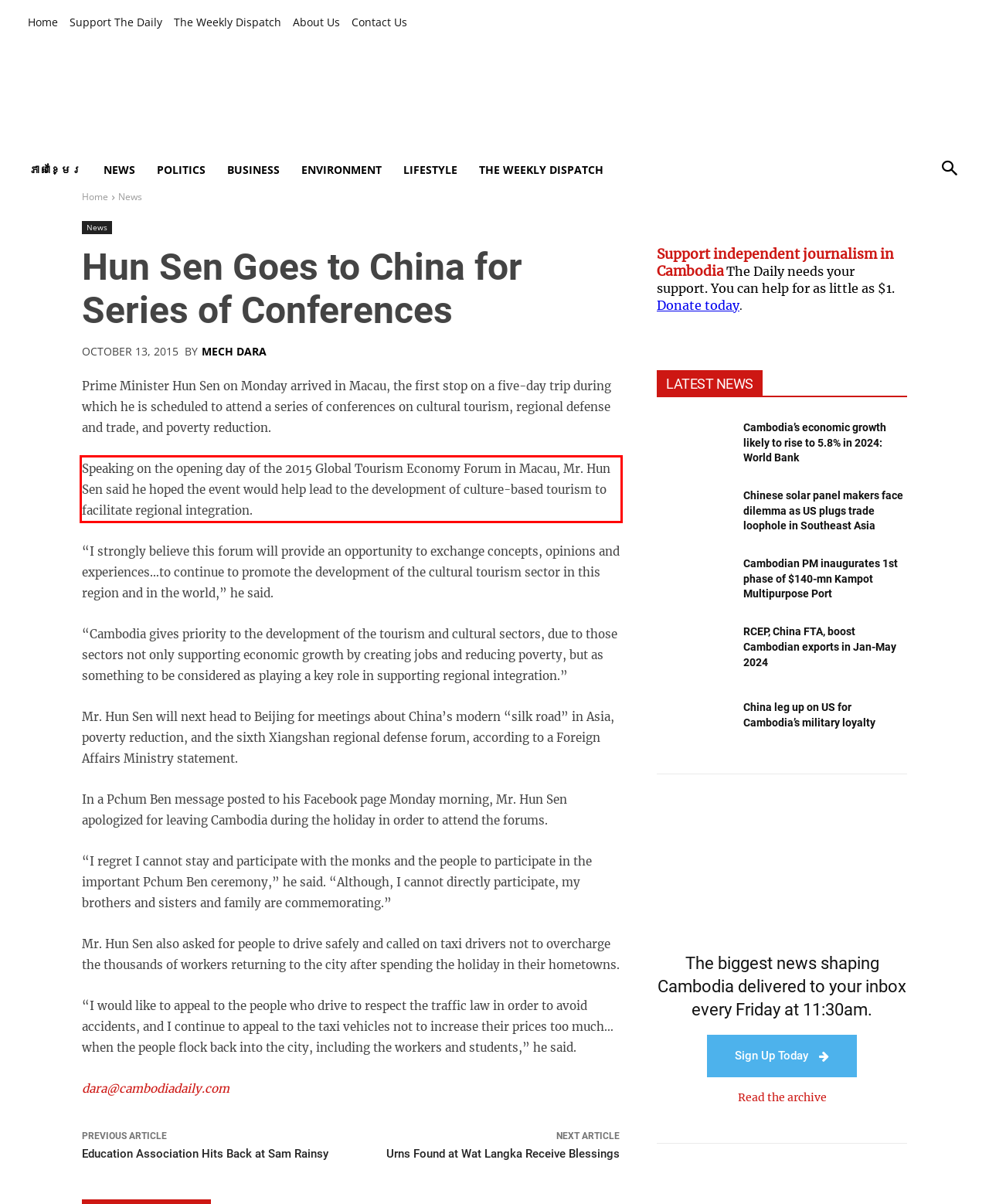Examine the screenshot of the webpage, locate the red bounding box, and generate the text contained within it.

Speaking on the opening day of the 2015 Global Tourism Economy Forum in Macau, Mr. Hun Sen said he hoped the event would help lead to the development of culture-based tourism to facilitate regional integration.